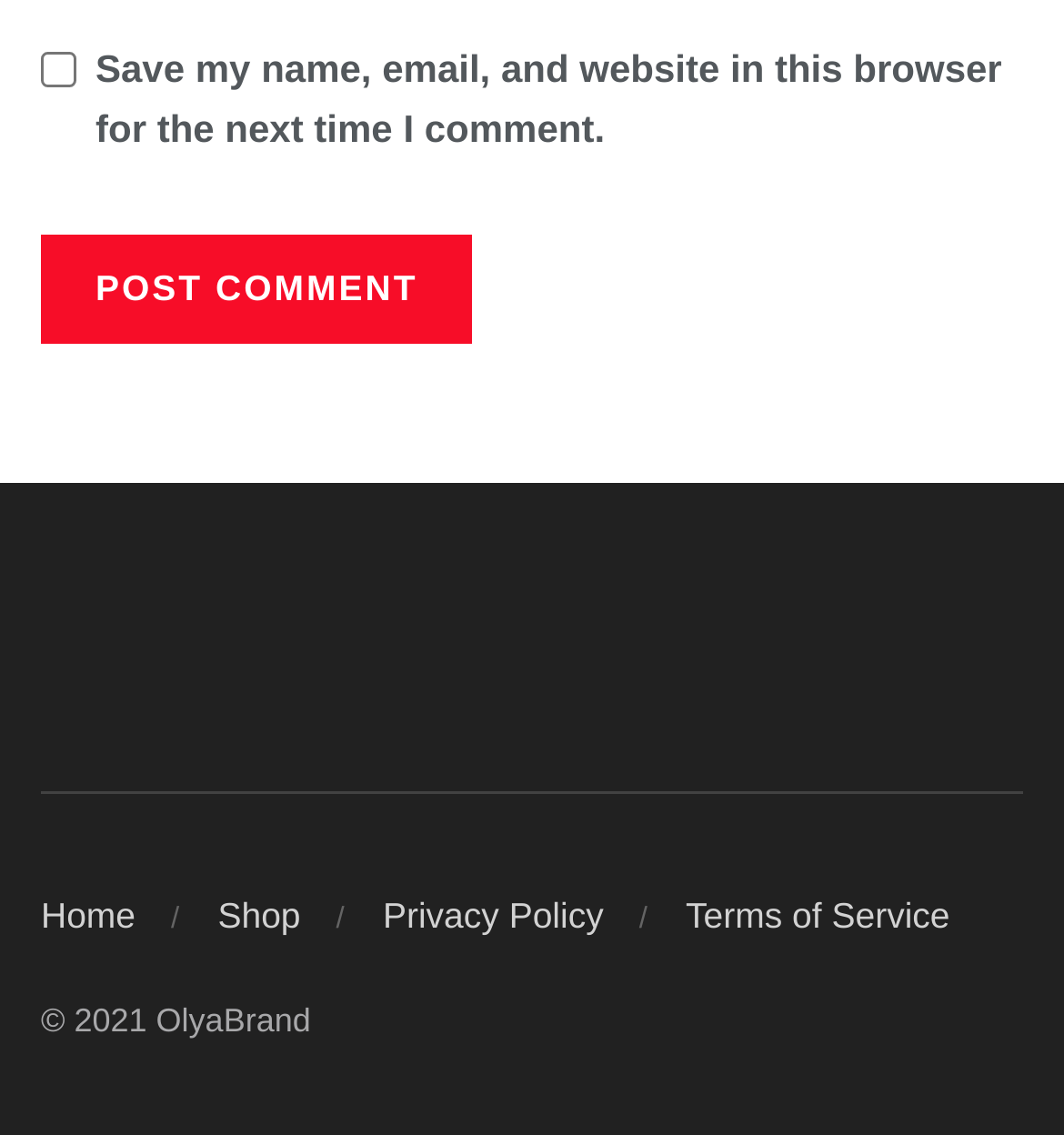Using the provided element description: "Terms of Service", identify the bounding box coordinates. The coordinates should be four floats between 0 and 1 in the order [left, top, right, bottom].

[0.645, 0.779, 0.893, 0.815]